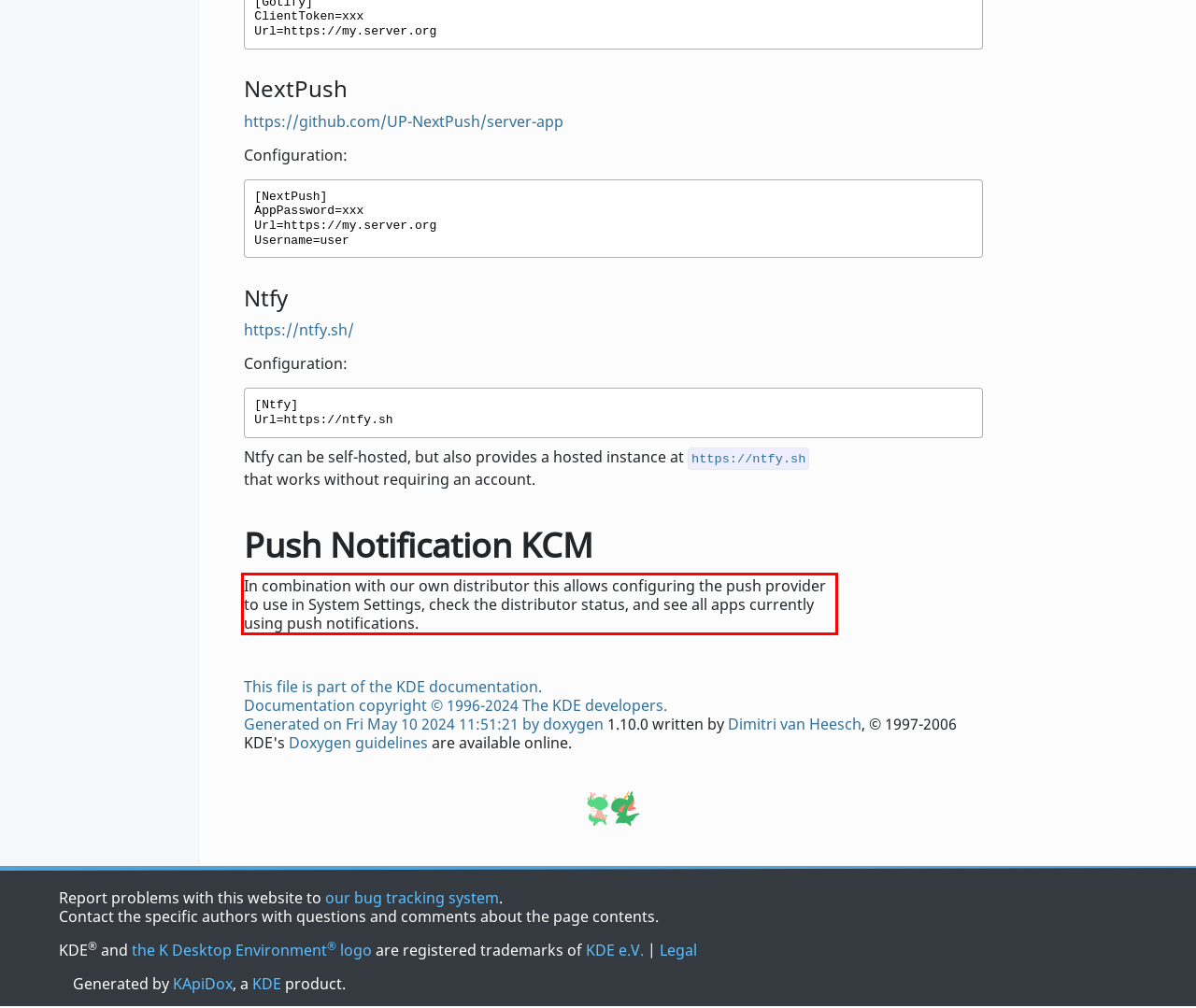Please use OCR to extract the text content from the red bounding box in the provided webpage screenshot.

In combination with our own distributor this allows configuring the push provider to use in System Settings, check the distributor status, and see all apps currently using push notifications.